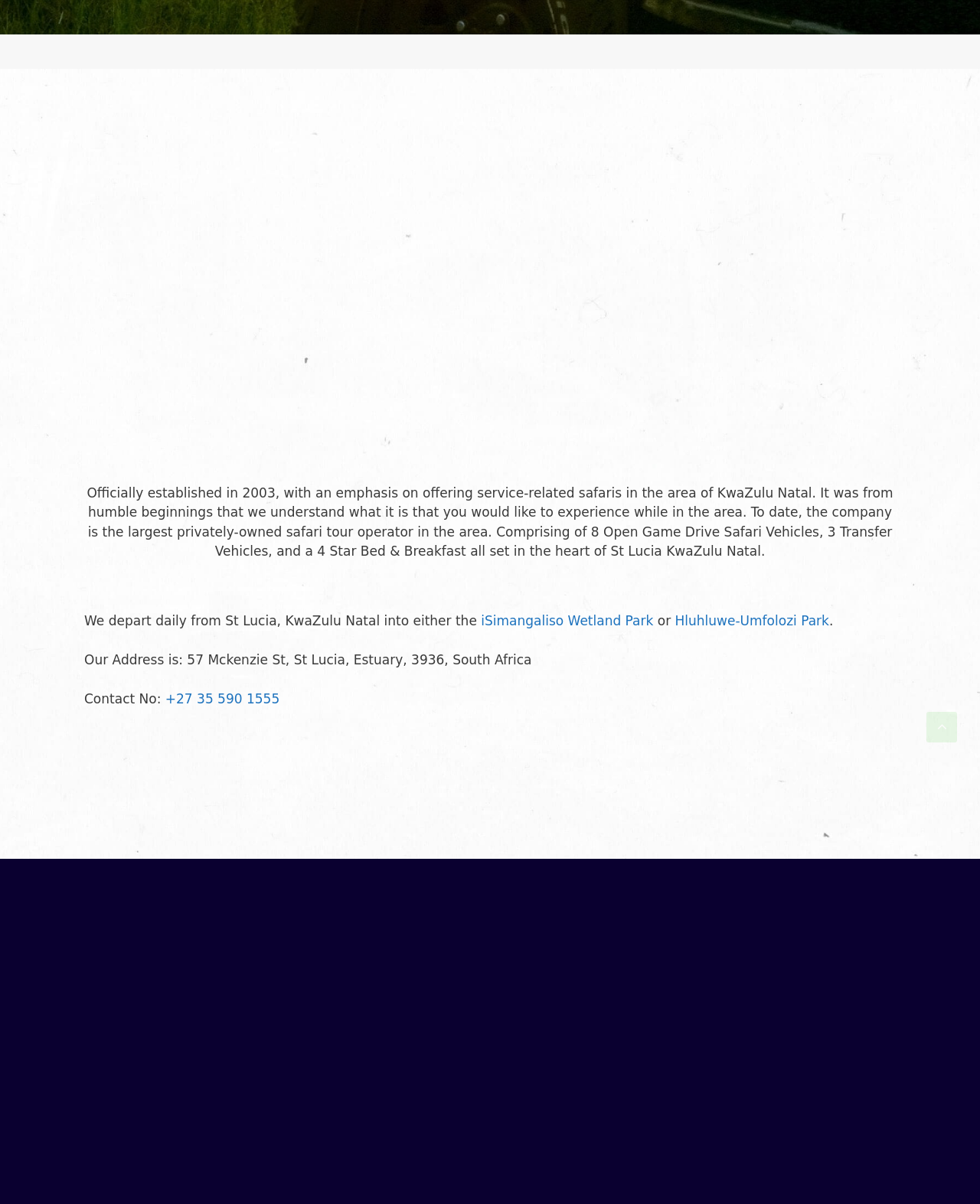Find and provide the bounding box coordinates for the UI element described here: "Hluhluwe-Umfolozi Park". The coordinates should be given as four float numbers between 0 and 1: [left, top, right, bottom].

[0.689, 0.509, 0.846, 0.522]